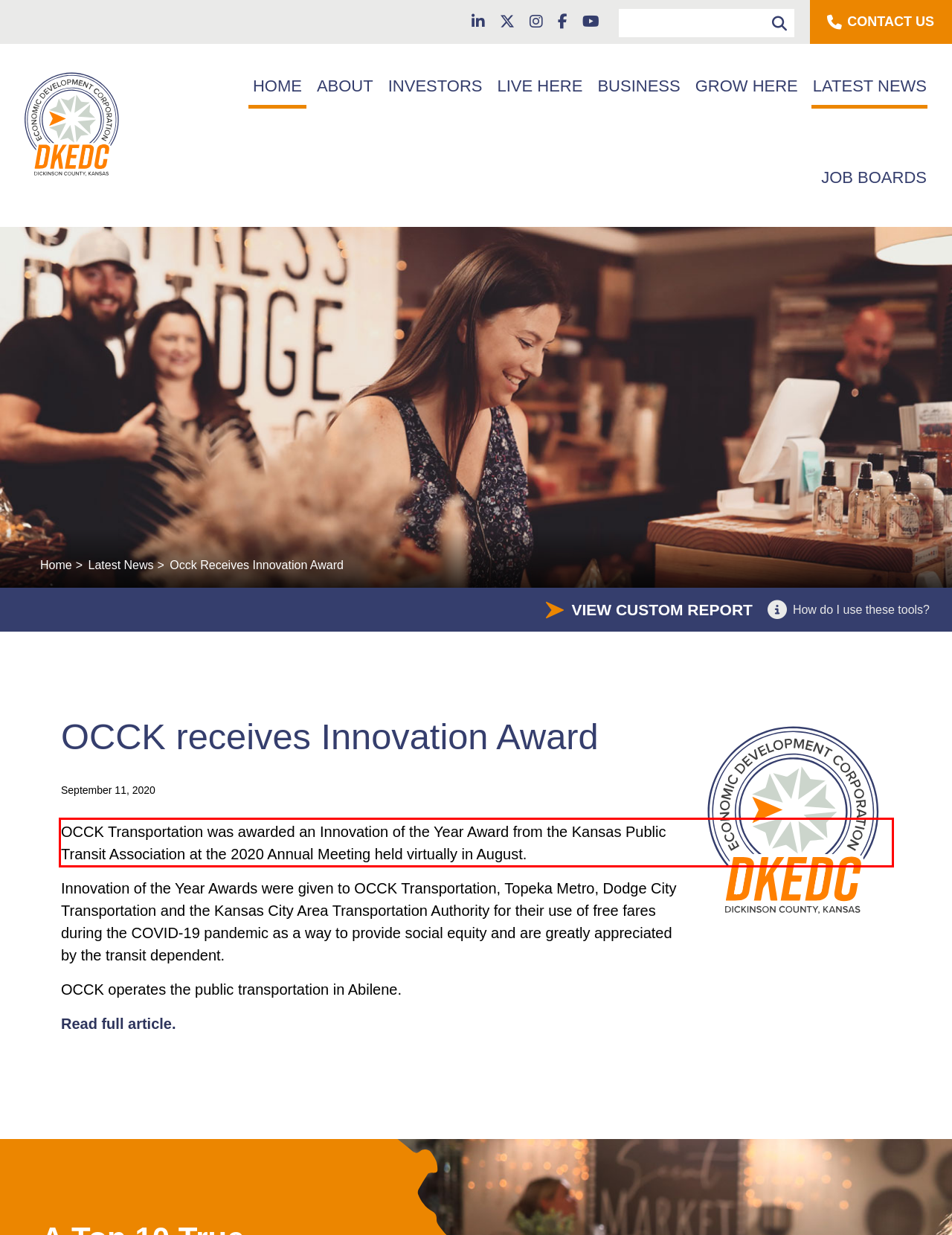Please examine the webpage screenshot containing a red bounding box and use OCR to recognize and output the text inside the red bounding box.

OCCK Transportation was awarded an Innovation of the Year Award from the Kansas Public Transit Association at the 2020 Annual Meeting held virtually in August.